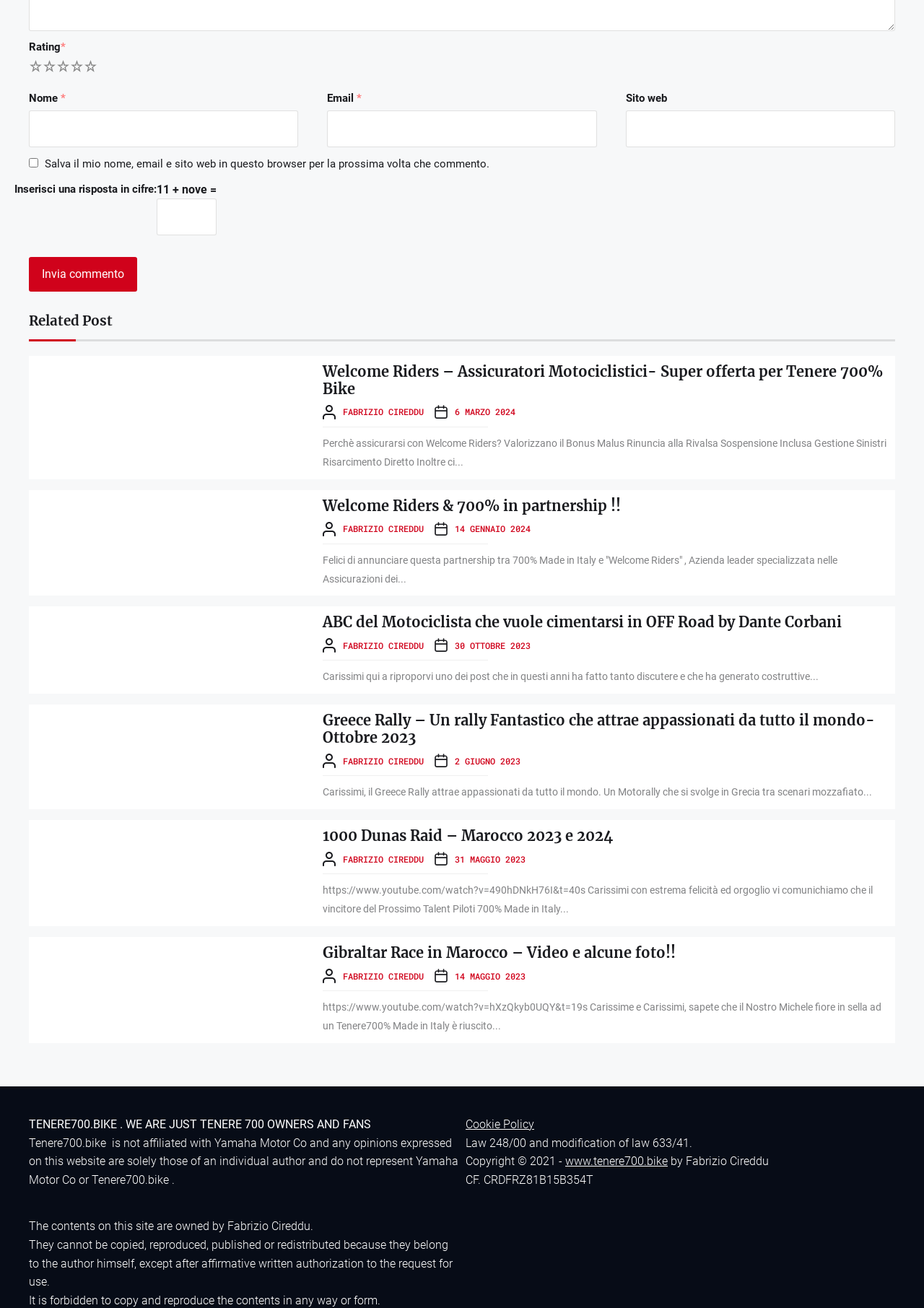Using the format (top-left x, top-left y, bottom-right x, bottom-right y), and given the element description, identify the bounding box coordinates within the screenshot: www.tenere700.bike

[0.612, 0.883, 0.723, 0.893]